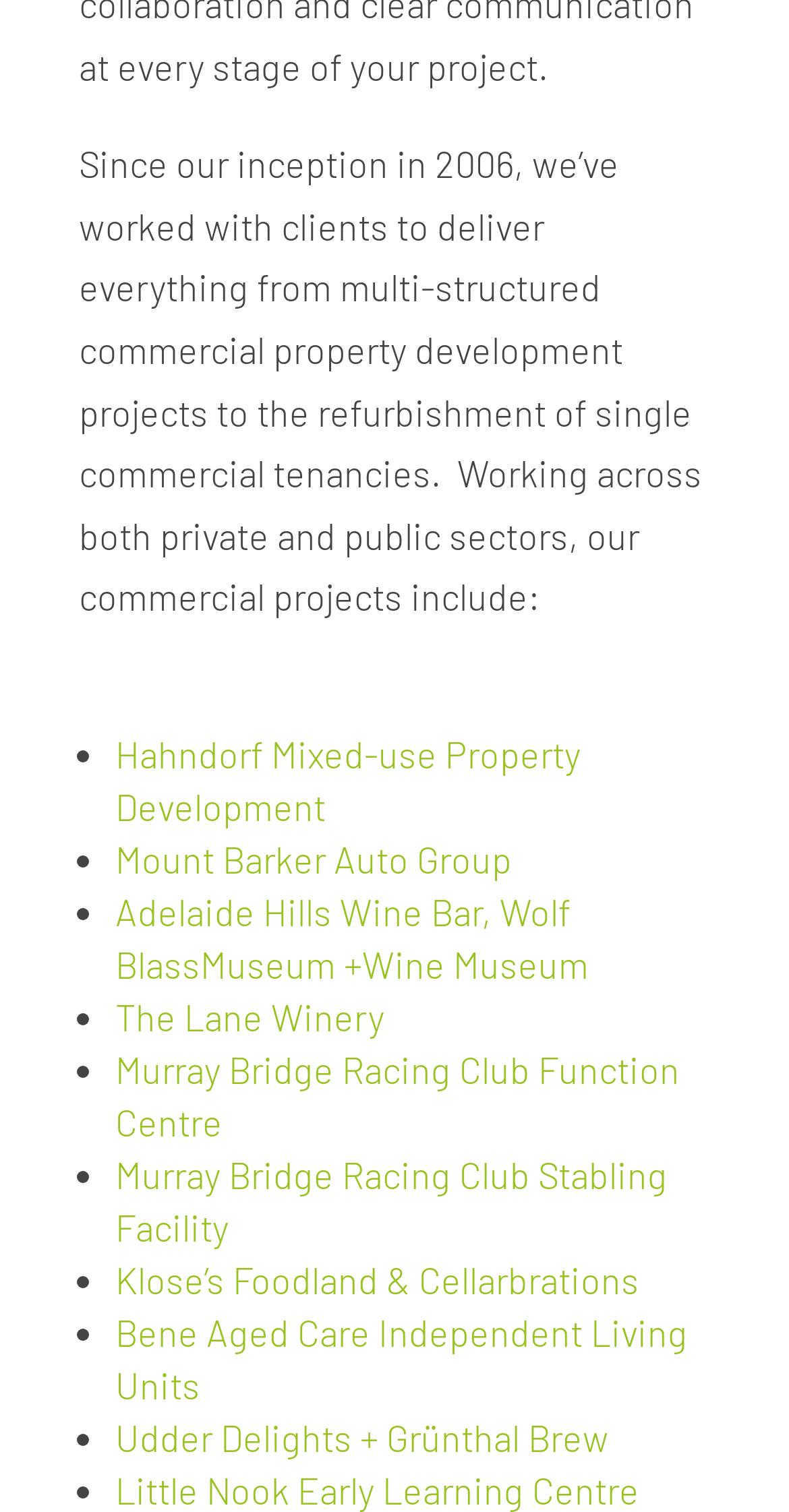How many projects are listed on the page?
Answer with a single word or phrase by referring to the visual content.

11